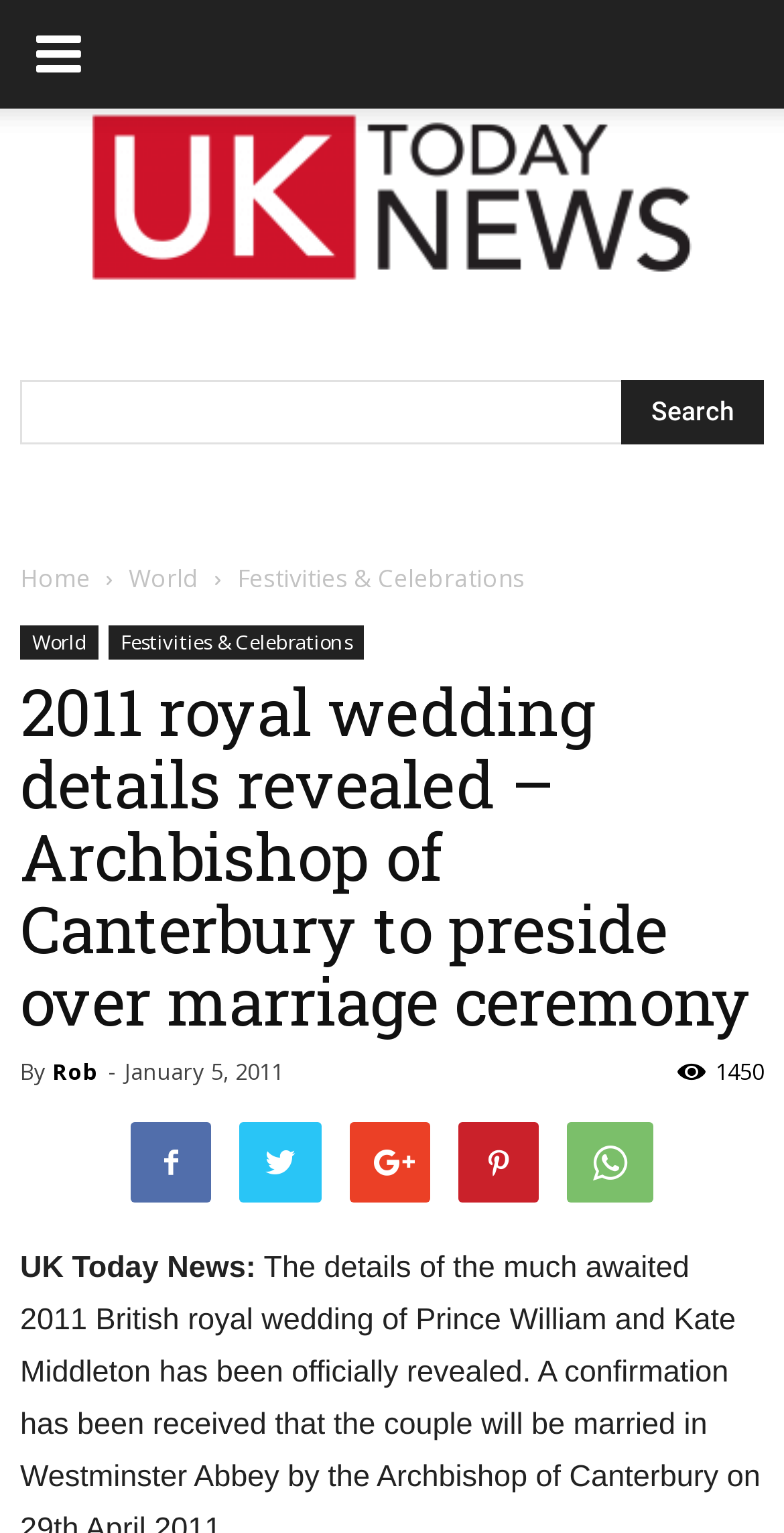Can you locate the main headline on this webpage and provide its text content?

2011 royal wedding details revealed – Archbishop of Canterbury to preside over marriage ceremony